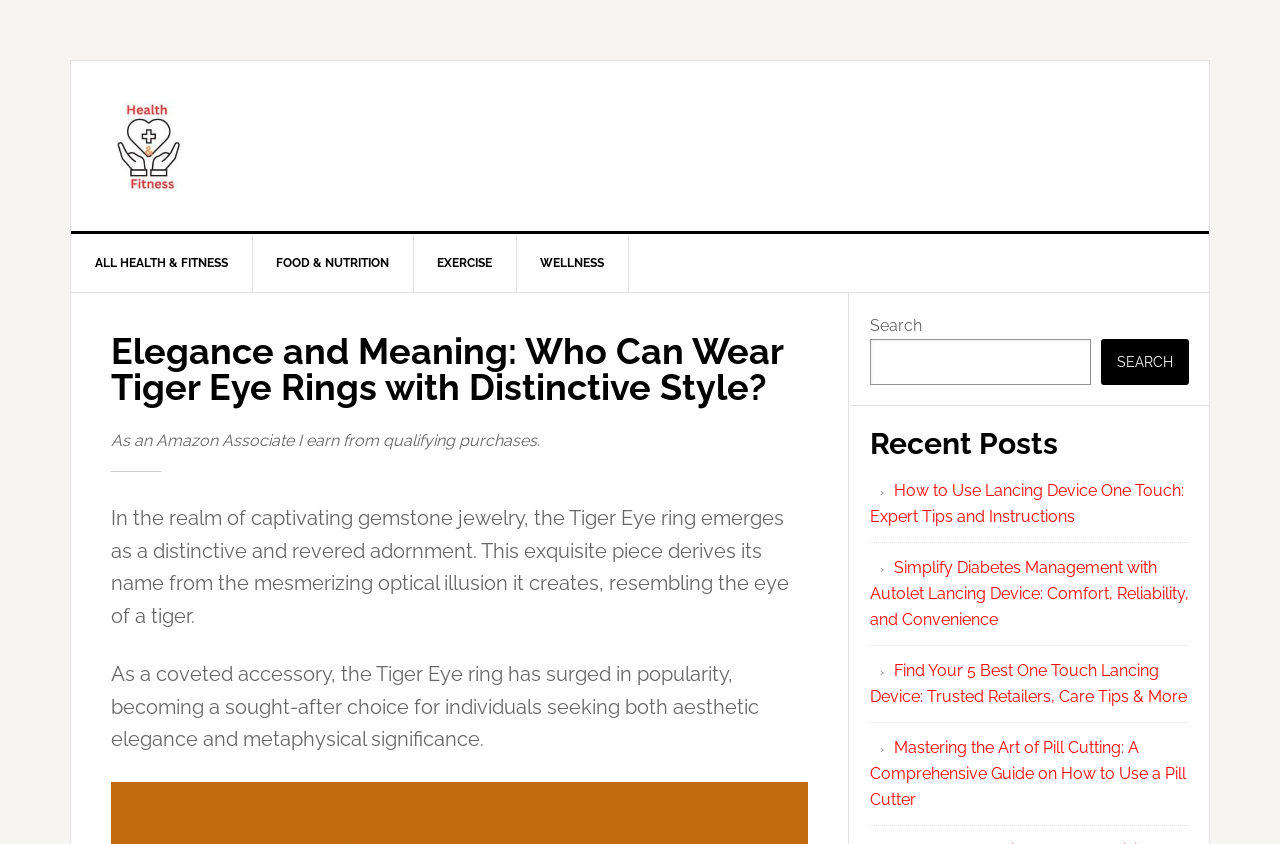Provide the bounding box coordinates, formatted as (top-left x, top-left y, bottom-right x, bottom-right y), with all values being floating point numbers between 0 and 1. Identify the bounding box of the UI element that matches the description: All Health & Fitness

[0.055, 0.277, 0.198, 0.346]